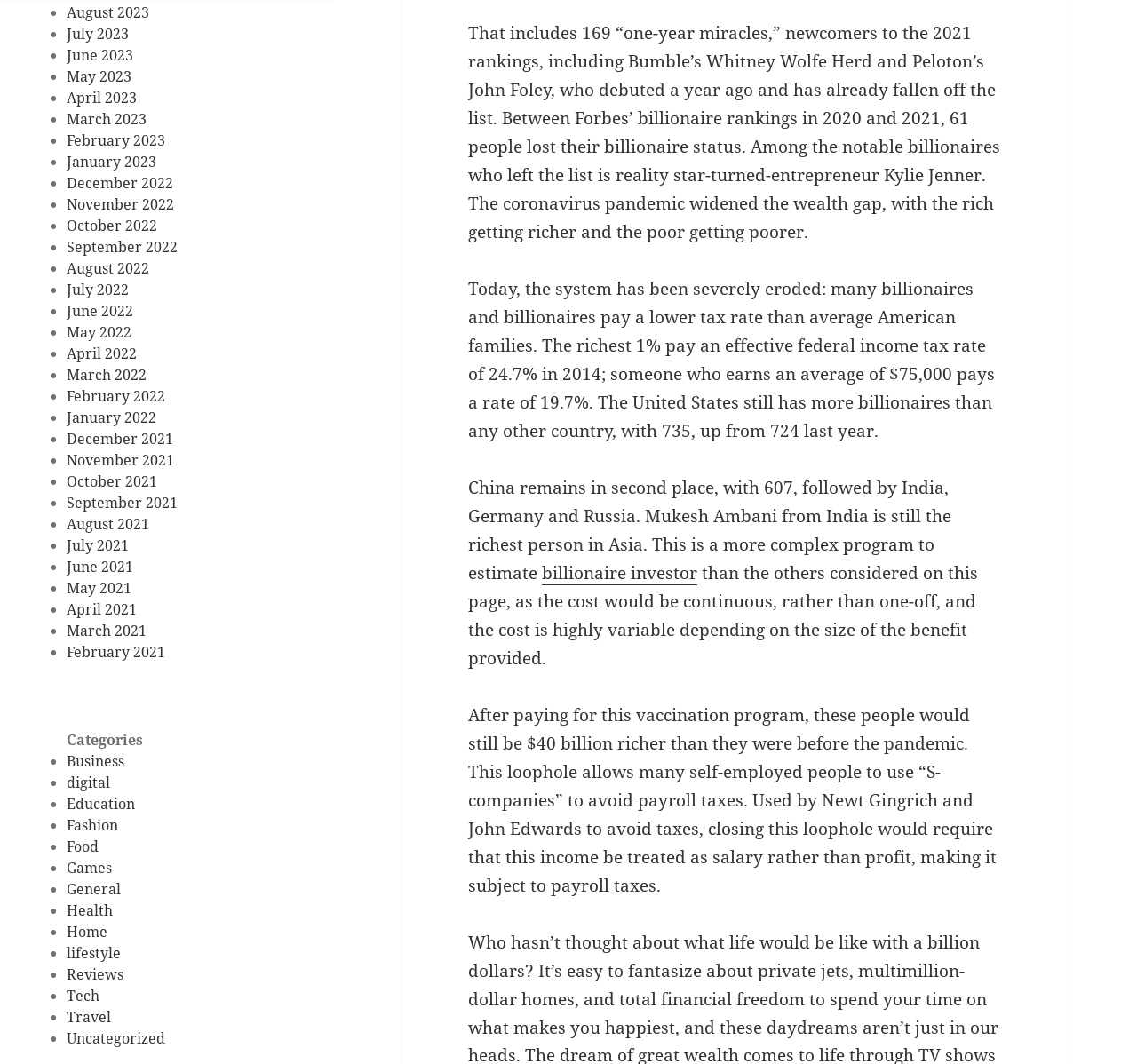Please provide a one-word or short phrase answer to the question:
What are the categories listed on the webpage?

Business, digital, Education, etc.